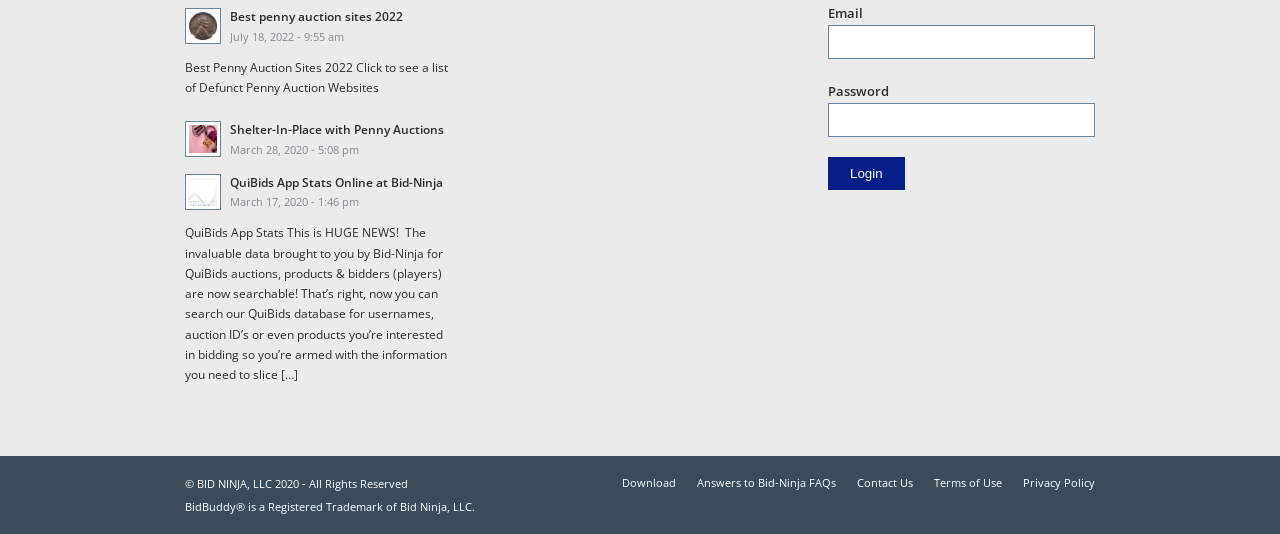Please identify the bounding box coordinates of the element I should click to complete this instruction: 'Click on the 'logged in' link'. The coordinates should be given as four float numbers between 0 and 1, like this: [left, top, right, bottom].

None